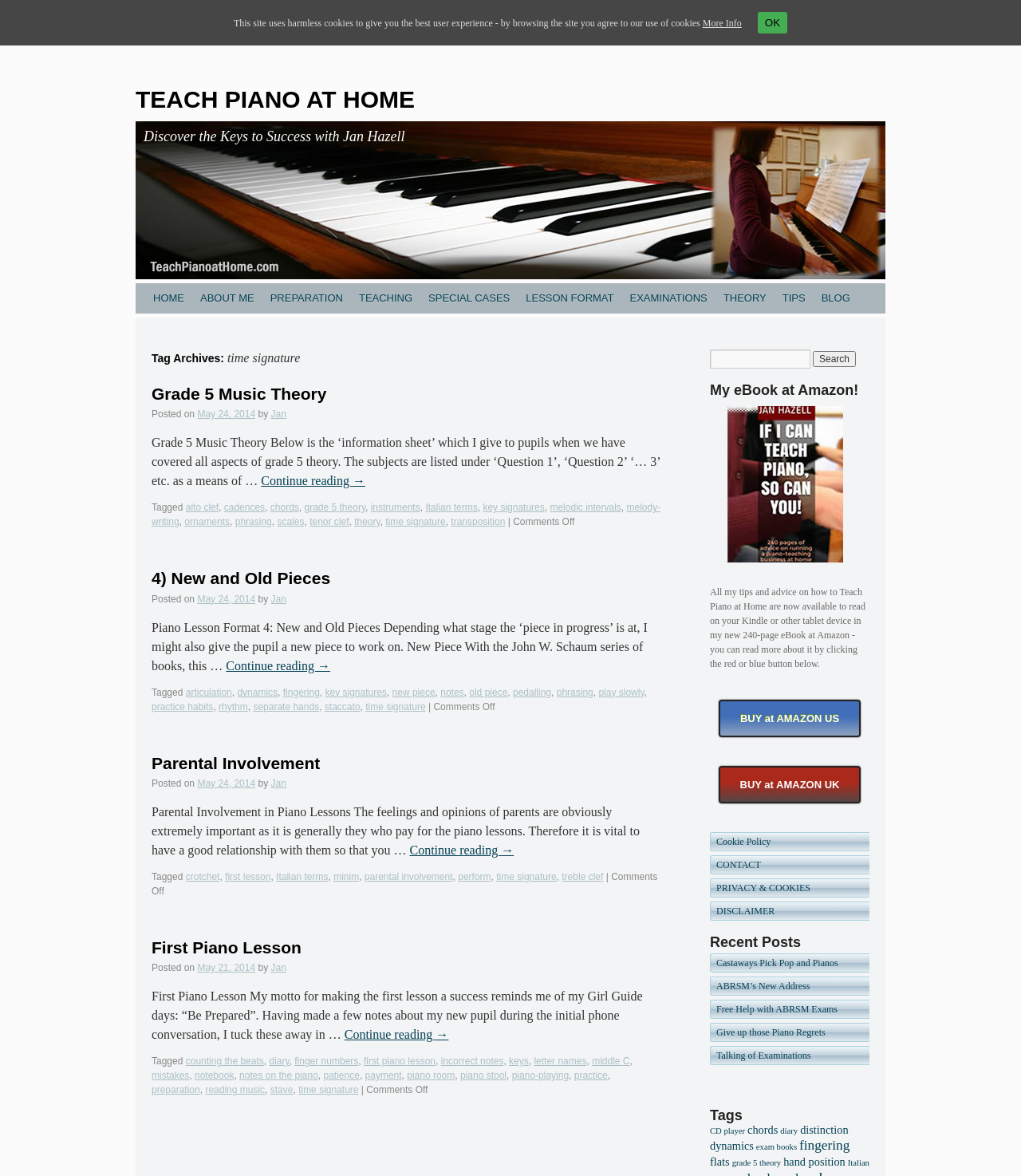What is the purpose of the 'Tagged' section?
Provide a detailed answer to the question, using the image to inform your response.

The 'Tagged' section appears at the end of each article and contains a list of keywords related to the article, which suggests that its purpose is to categorize the articles by topic or theme.